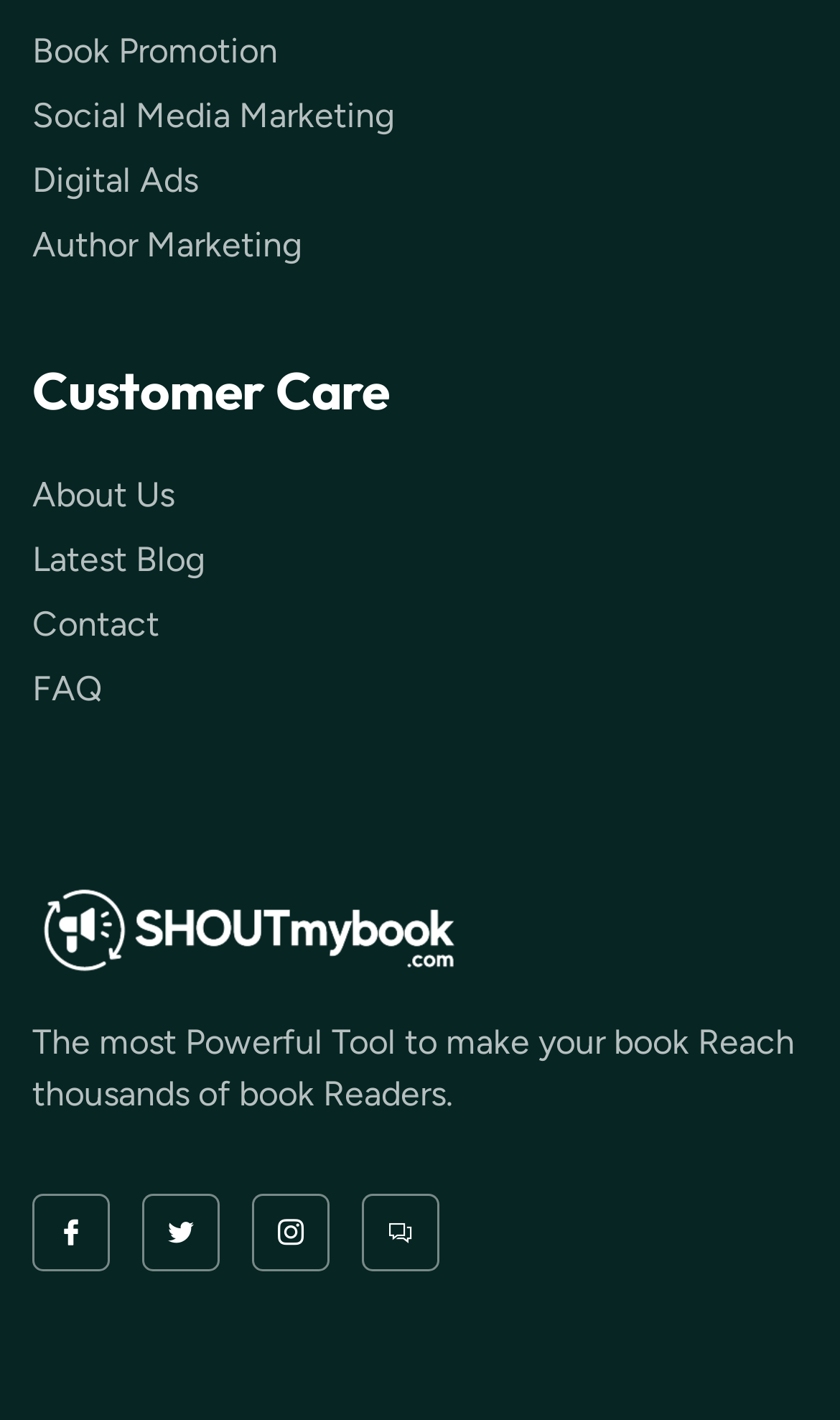Please identify the coordinates of the bounding box for the clickable region that will accomplish this instruction: "Visit the About Us page".

[0.038, 0.33, 0.962, 0.367]